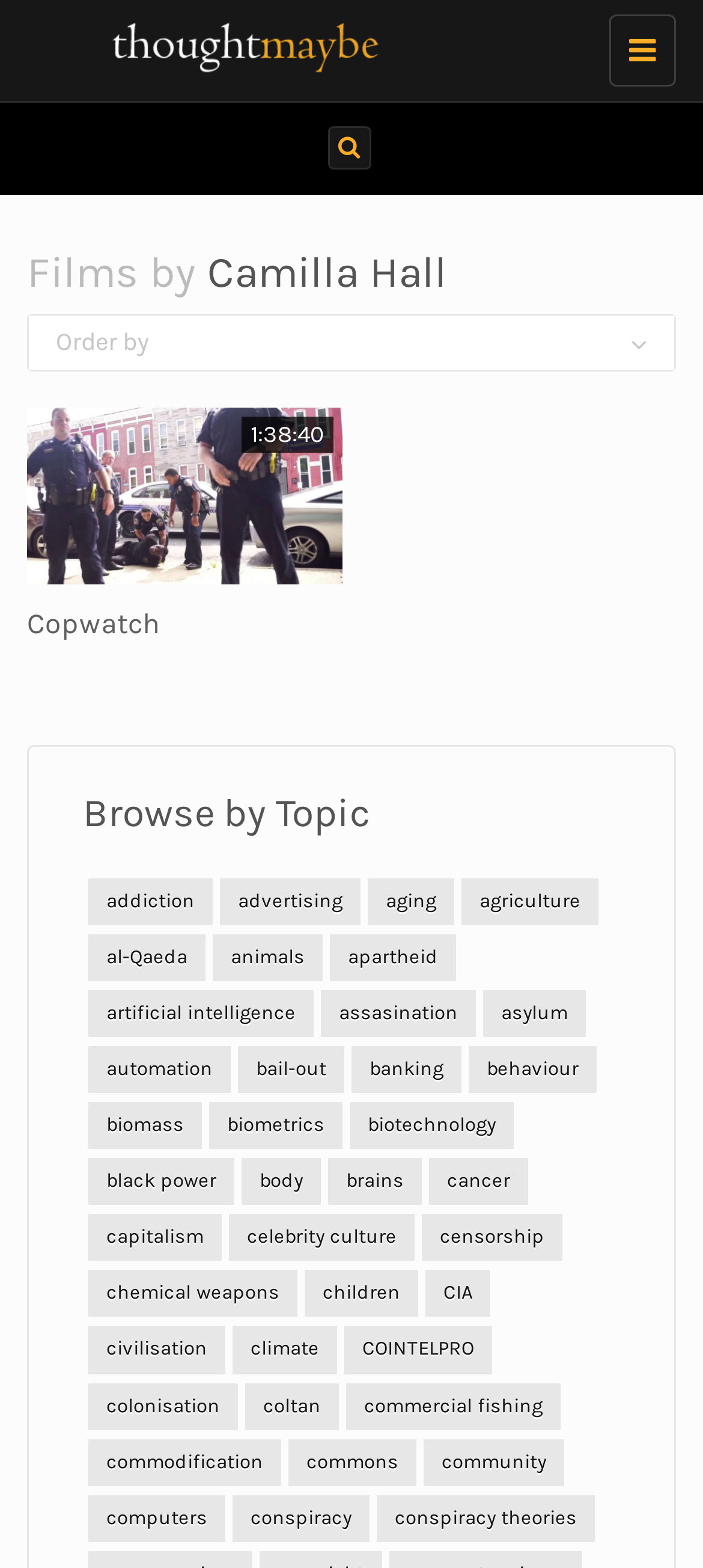Answer the question using only a single word or phrase: 
What is the purpose of the textbox in the layout table?

Search for videos